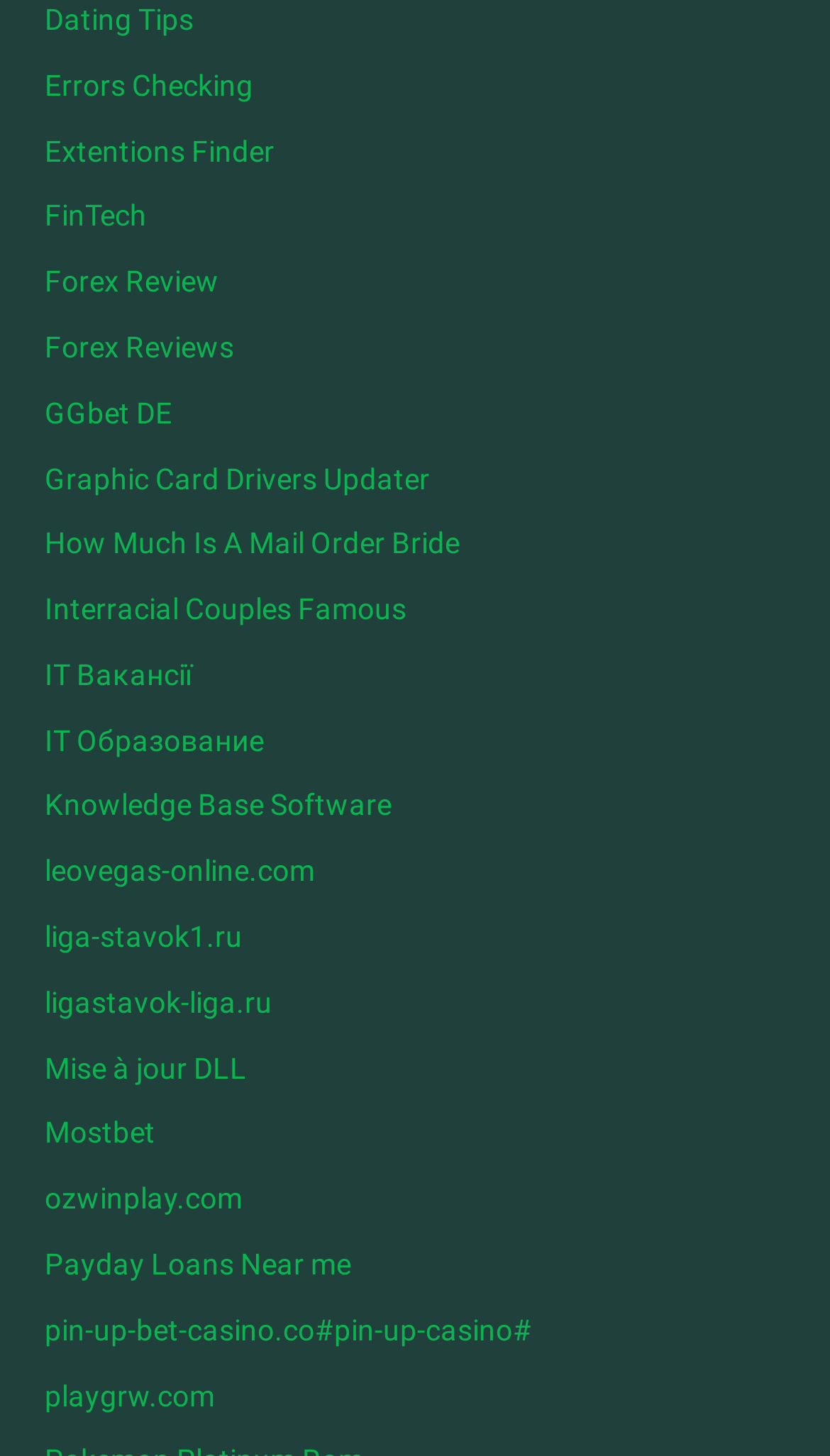Identify the bounding box coordinates of the clickable region required to complete the instruction: "Check out Forex Review". The coordinates should be given as four float numbers within the range of 0 and 1, i.e., [left, top, right, bottom].

[0.054, 0.182, 0.264, 0.205]